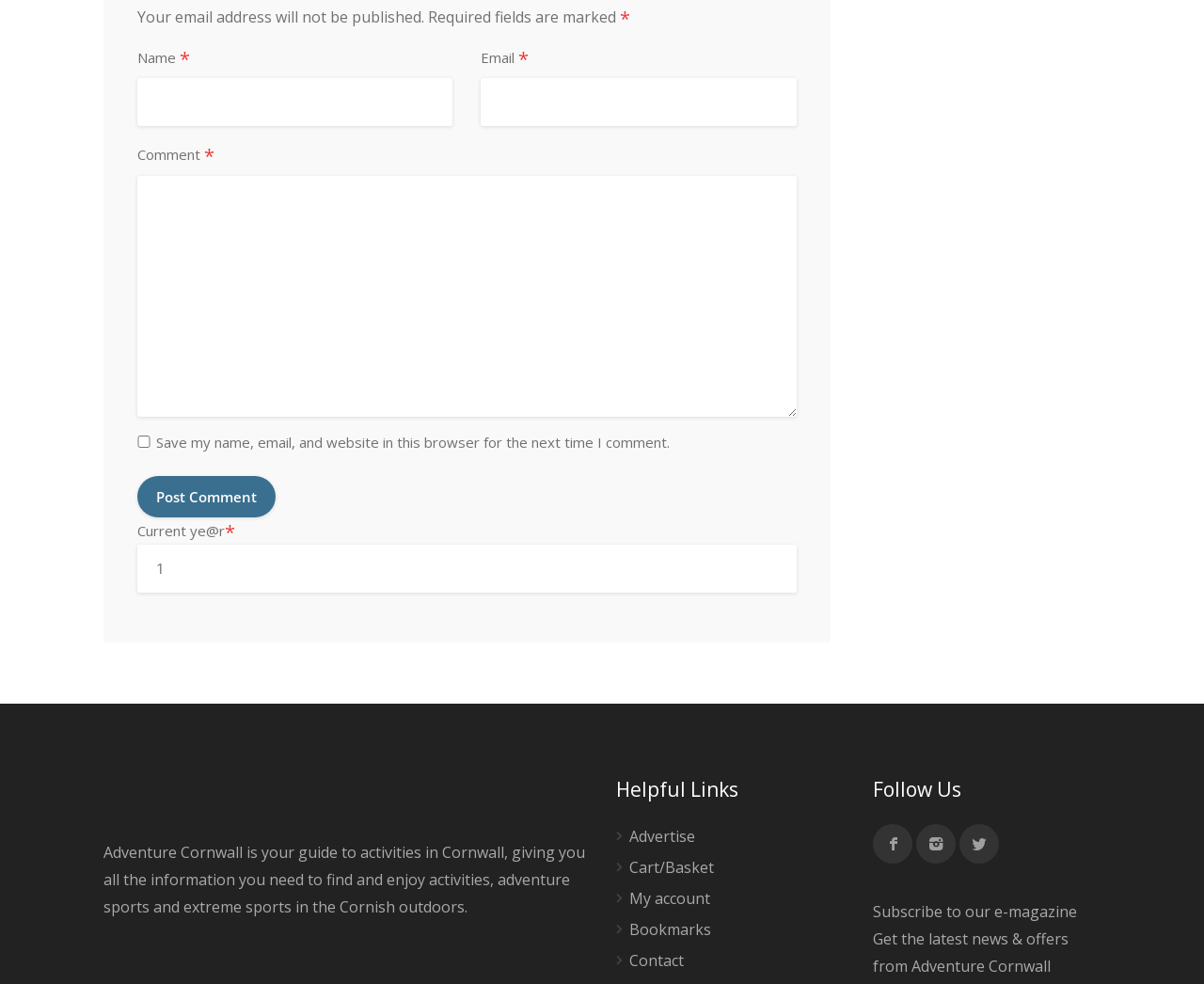Answer in one word or a short phrase: 
What is the website about?

Activities in Cornwall